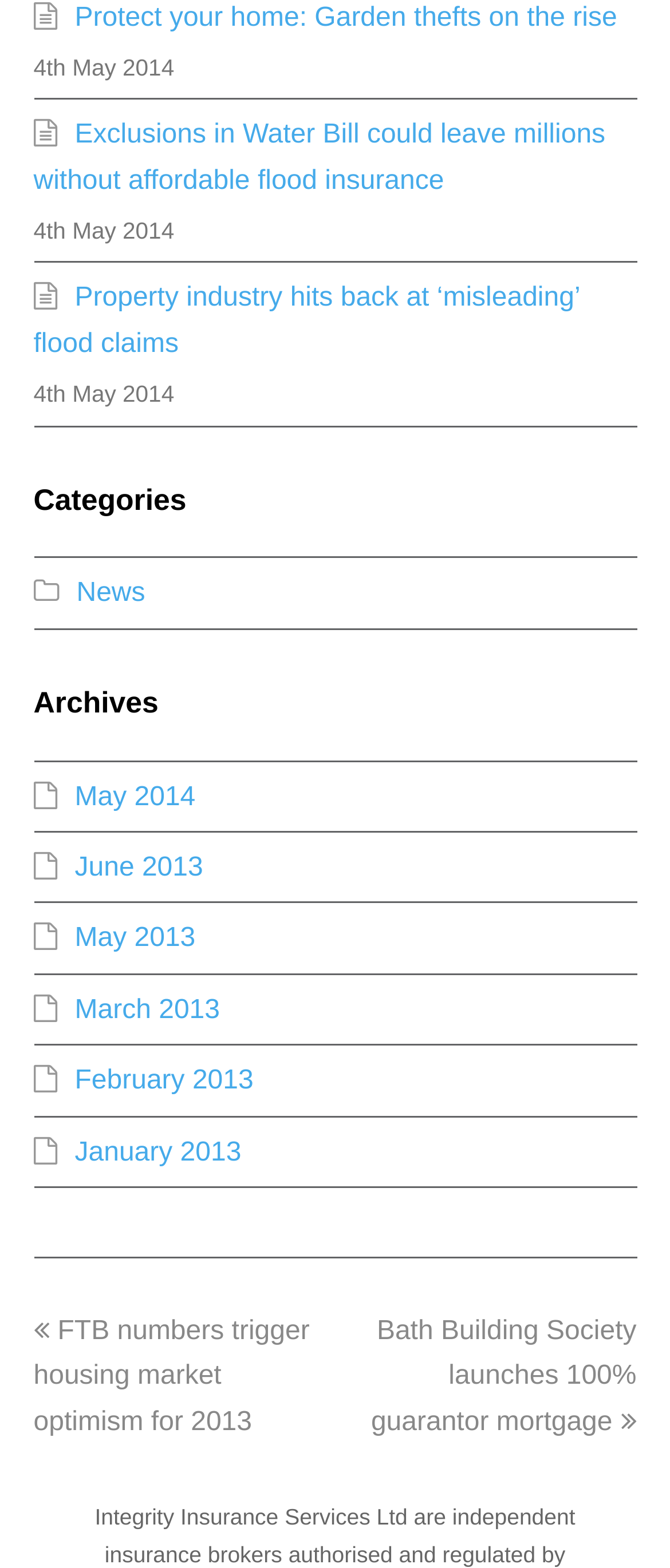Identify the bounding box for the described UI element: "News".

[0.05, 0.369, 0.217, 0.388]